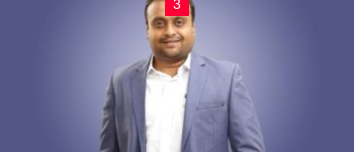Provide a comprehensive description of the image.

The image features a professionally dressed individual, Raja S., who is the Founder and Managing Director of HEARZAP. He is wearing a light-colored shirt under a tailored jacket, smiling confidently against a smooth, gradient background. This image accompanies an interview that discusses his innovative contributions to the field of audiology and virtual hearing services. The context highlights Raja's role in enhancing auditory care through technology, reflecting his commitment to accessible hearing solutions. The interview likely dives deeper into his experiences and insights as a leader in this specialized industry.